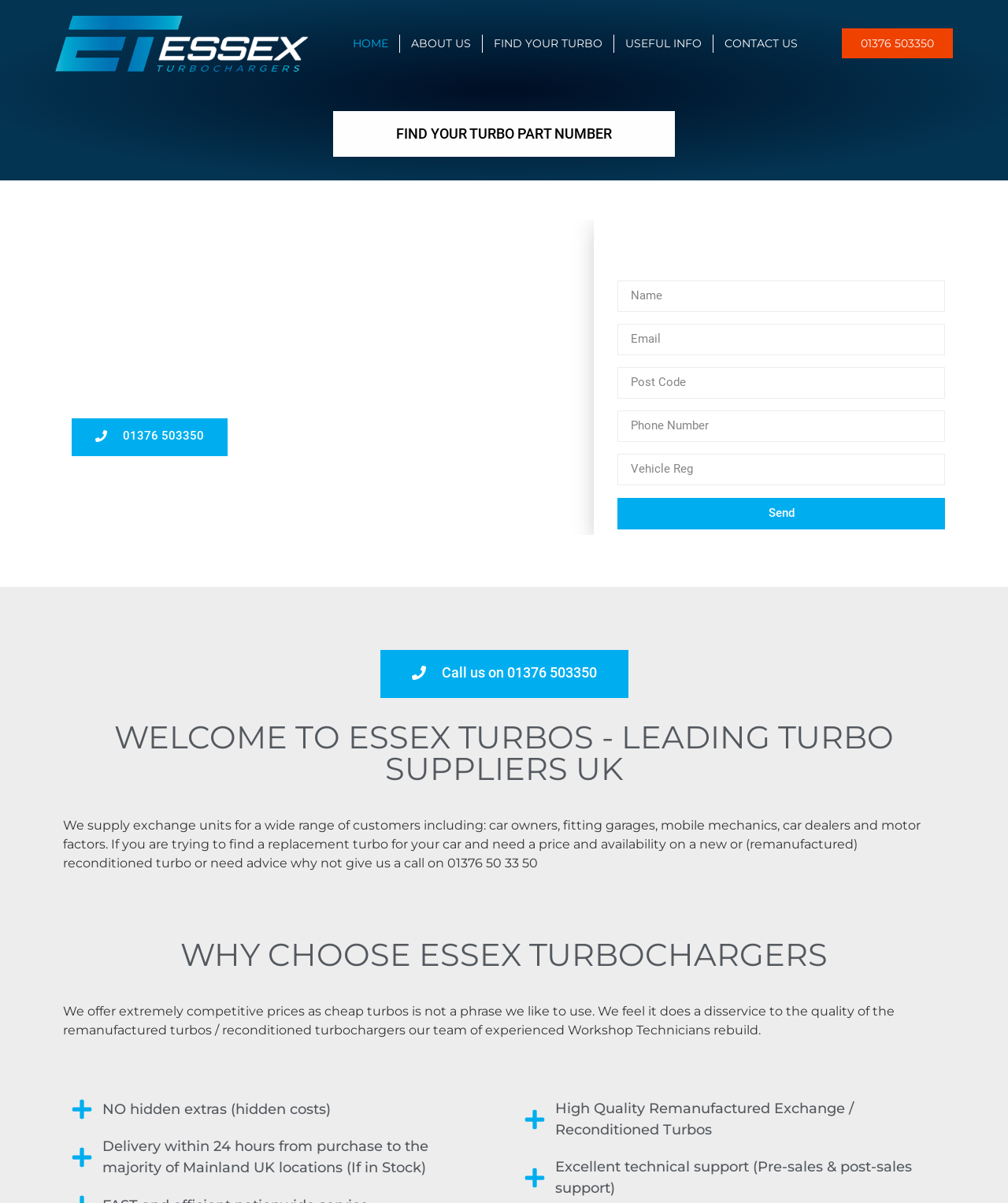Given the webpage screenshot, identify the bounding box of the UI element that matches this description: "Home".

[0.339, 0.021, 0.396, 0.051]